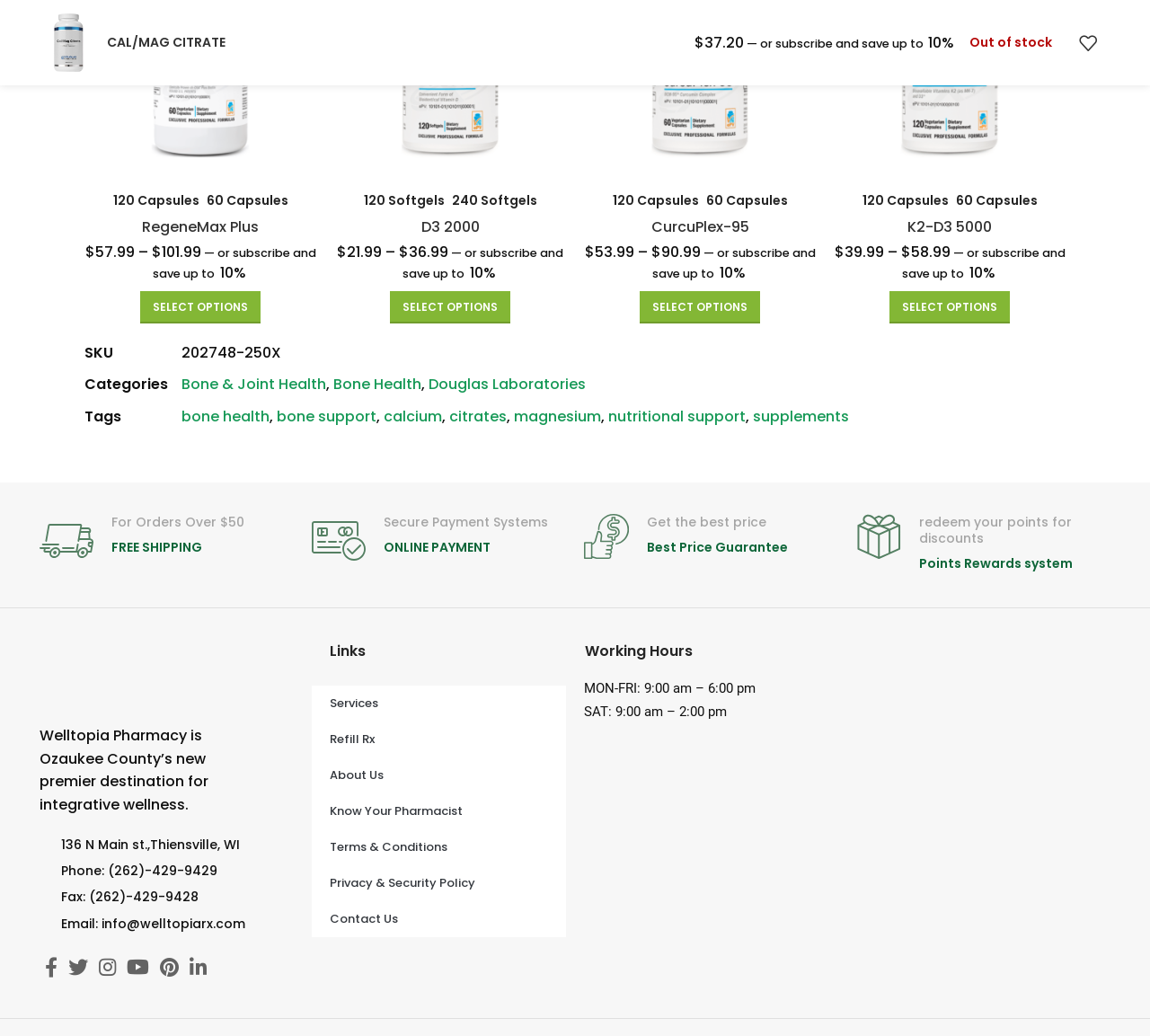What is the benefit of orders over $50?
Provide an in-depth and detailed answer to the question.

I found the benefit of orders over $50 by looking at the image and StaticText elements with OCR text 'For Orders Over $50' and 'FREE SHIPPING' which are located near each other.